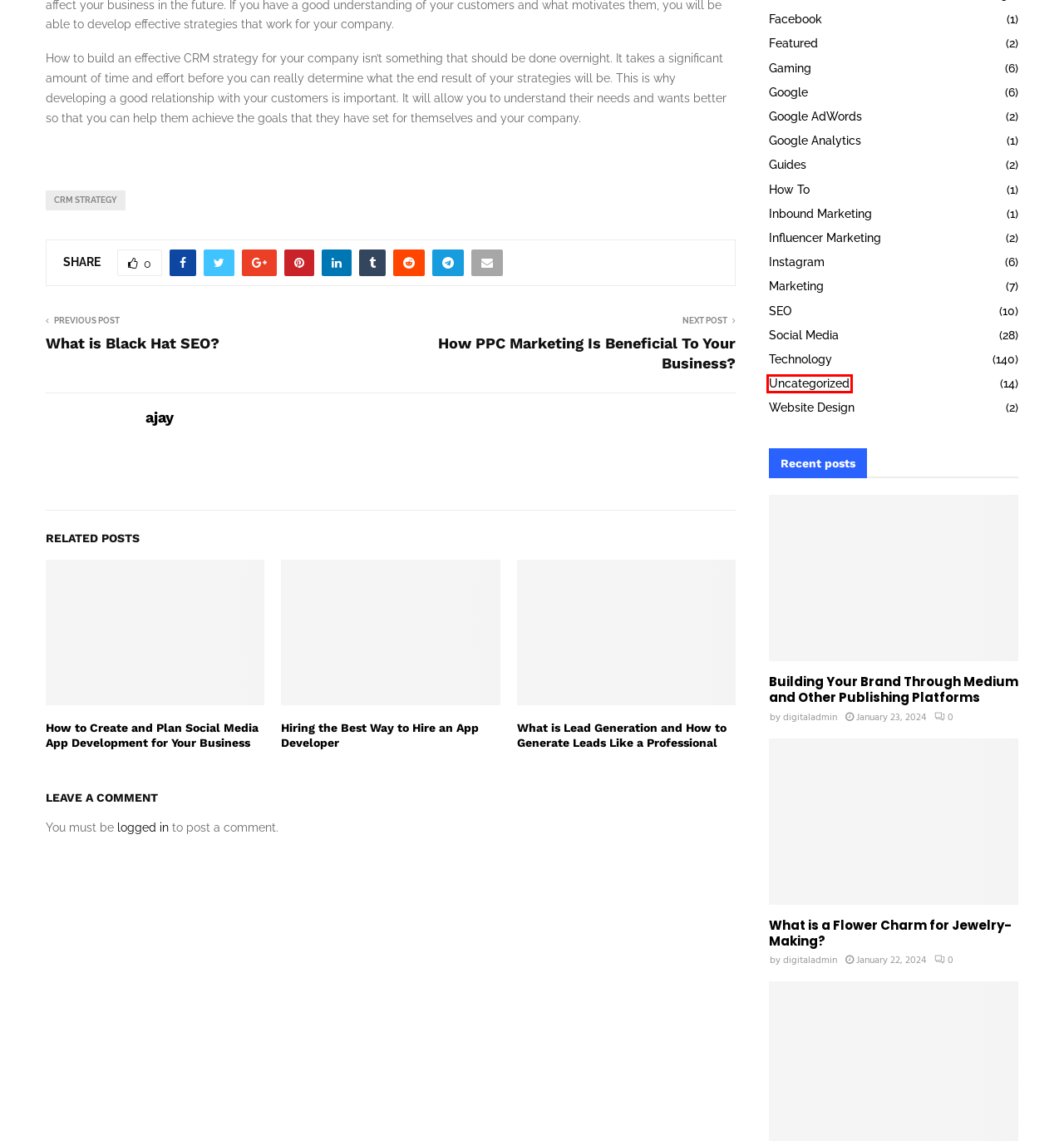With the provided webpage screenshot containing a red bounding box around a UI element, determine which description best matches the new webpage that appears after clicking the selected element. The choices are:
A. What is Black Hat SEO? - Digital Marketing Class
B. CRM strategy Archives - Digital Marketing Class
C. Hiring the Best Way to Hire an App Developer - Digital Marketing Class
D. How to Create and Plan Social Media App Development for Your Business - Digital Marketing Class
E. Uncategorized Archives - Digital Marketing Class
F. Log In ‹ Digital Marketing Class — WordPress
G. Google Analytics Archives - Digital Marketing Class
H. How PPC Marketing Is Beneficial To Your Business? - Digital Marketing Class

E